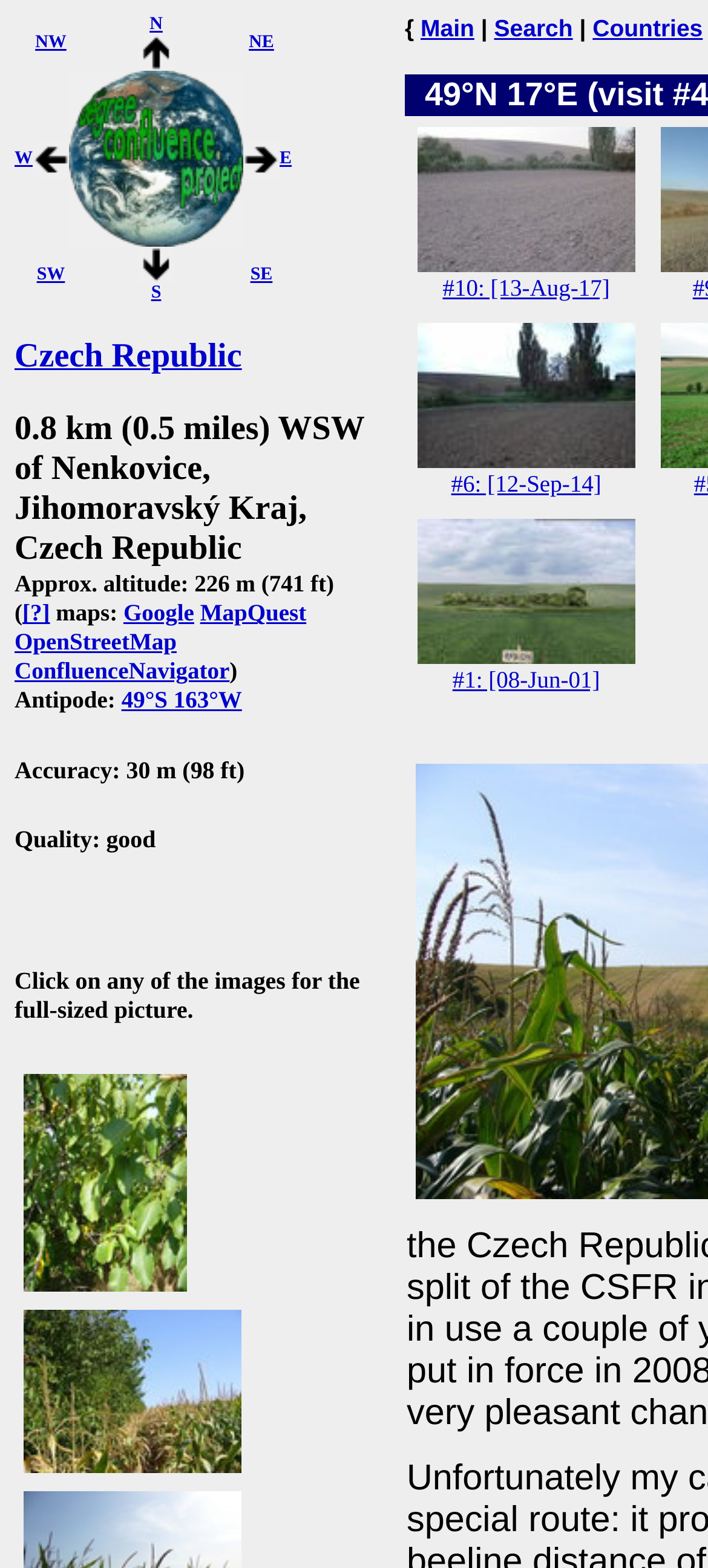Identify the bounding box coordinates of the area that should be clicked in order to complete the given instruction: "Go to the main page". The bounding box coordinates should be four float numbers between 0 and 1, i.e., [left, top, right, bottom].

[0.594, 0.009, 0.67, 0.027]